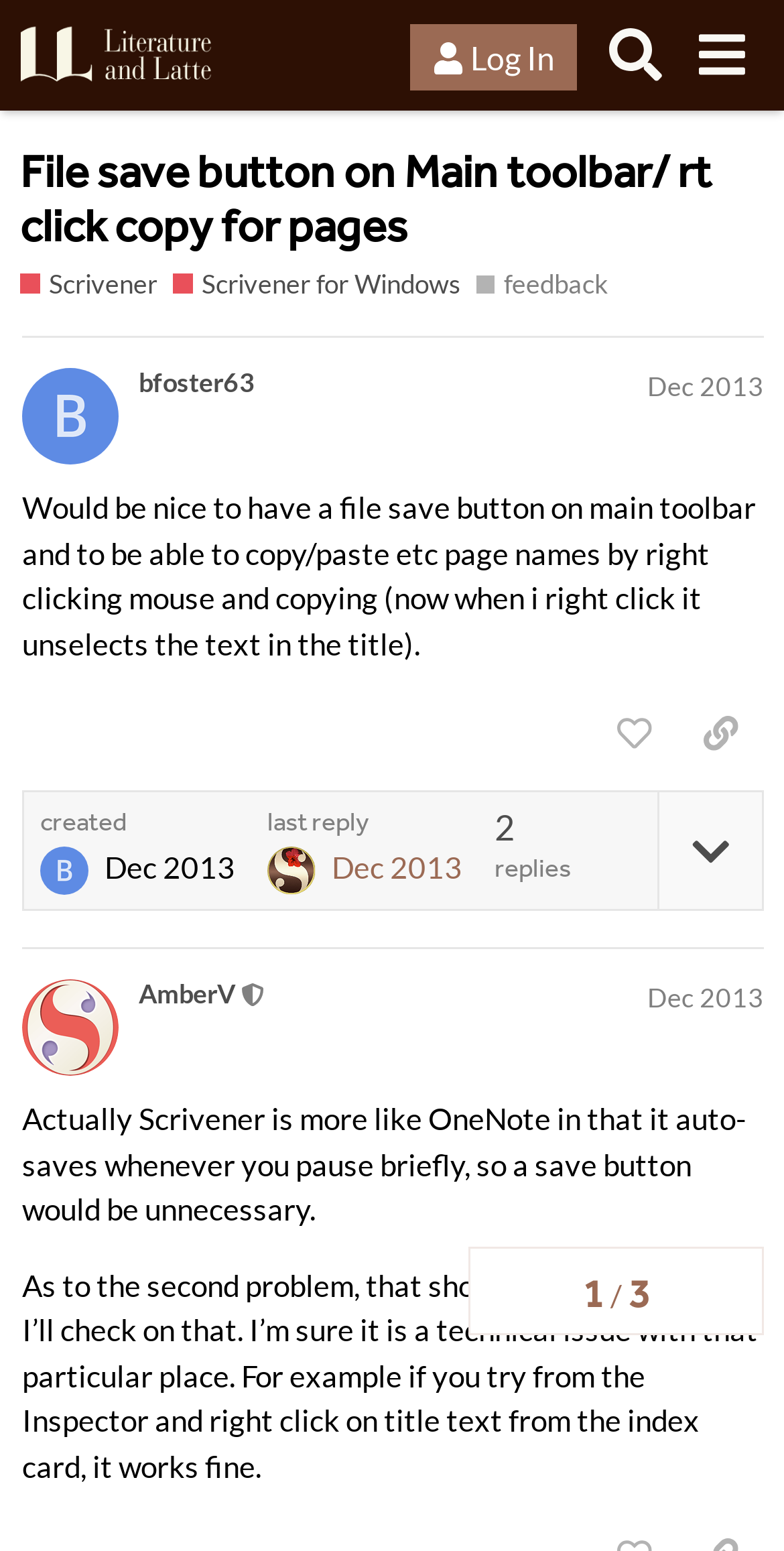Who is the author of the first post?
Examine the webpage screenshot and provide an in-depth answer to the question.

I determined the answer by looking at the region with the heading 'post #1 by @bfoster63', which suggests that the author of the first post is bfoster63.